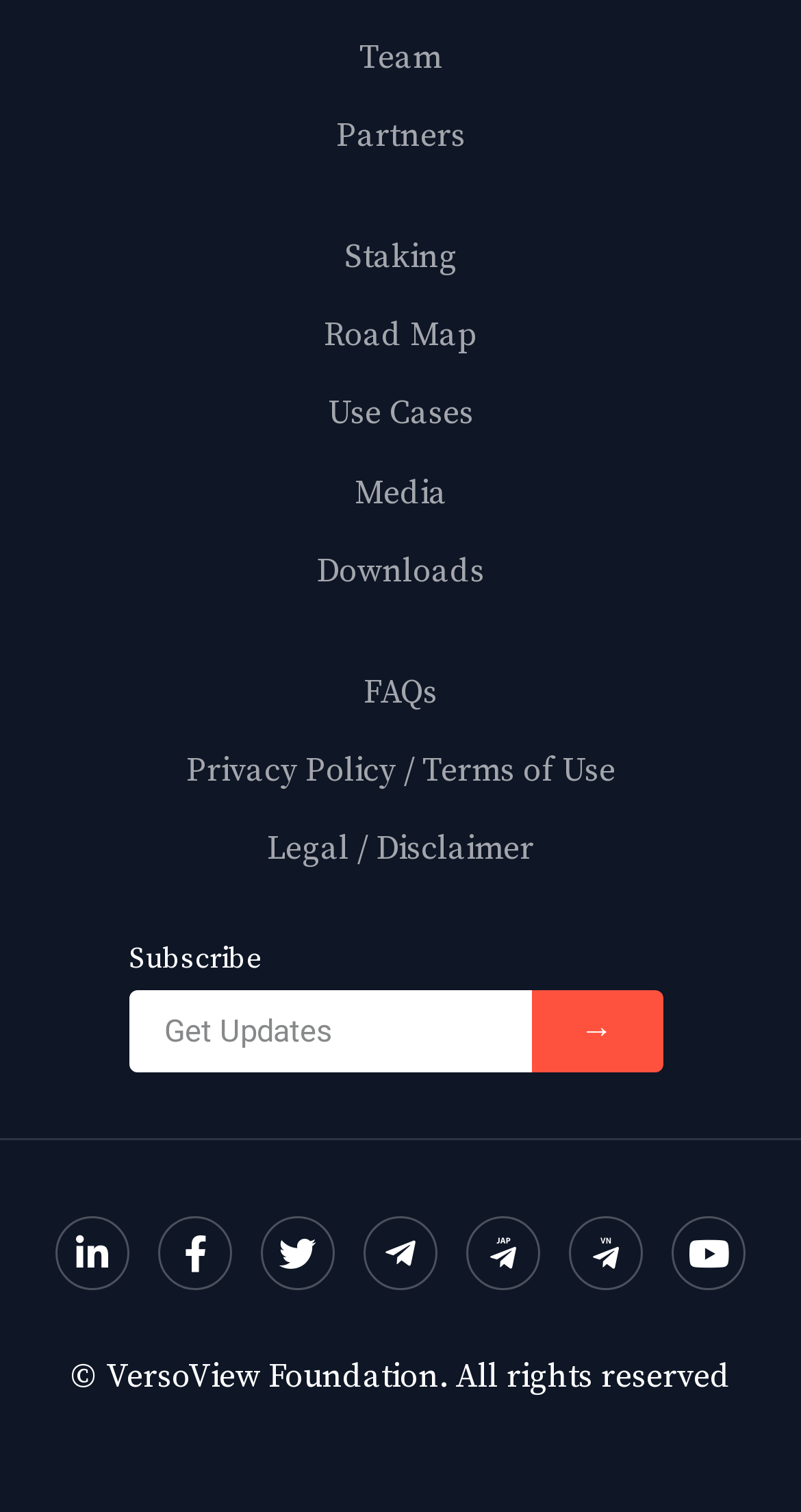How many social media links are there?
Can you offer a detailed and complete answer to this question?

I counted the number of social media links at the bottom of the webpage, which are Linkedin, Facebook, Twitter, Youtube, and three other unknown platforms.